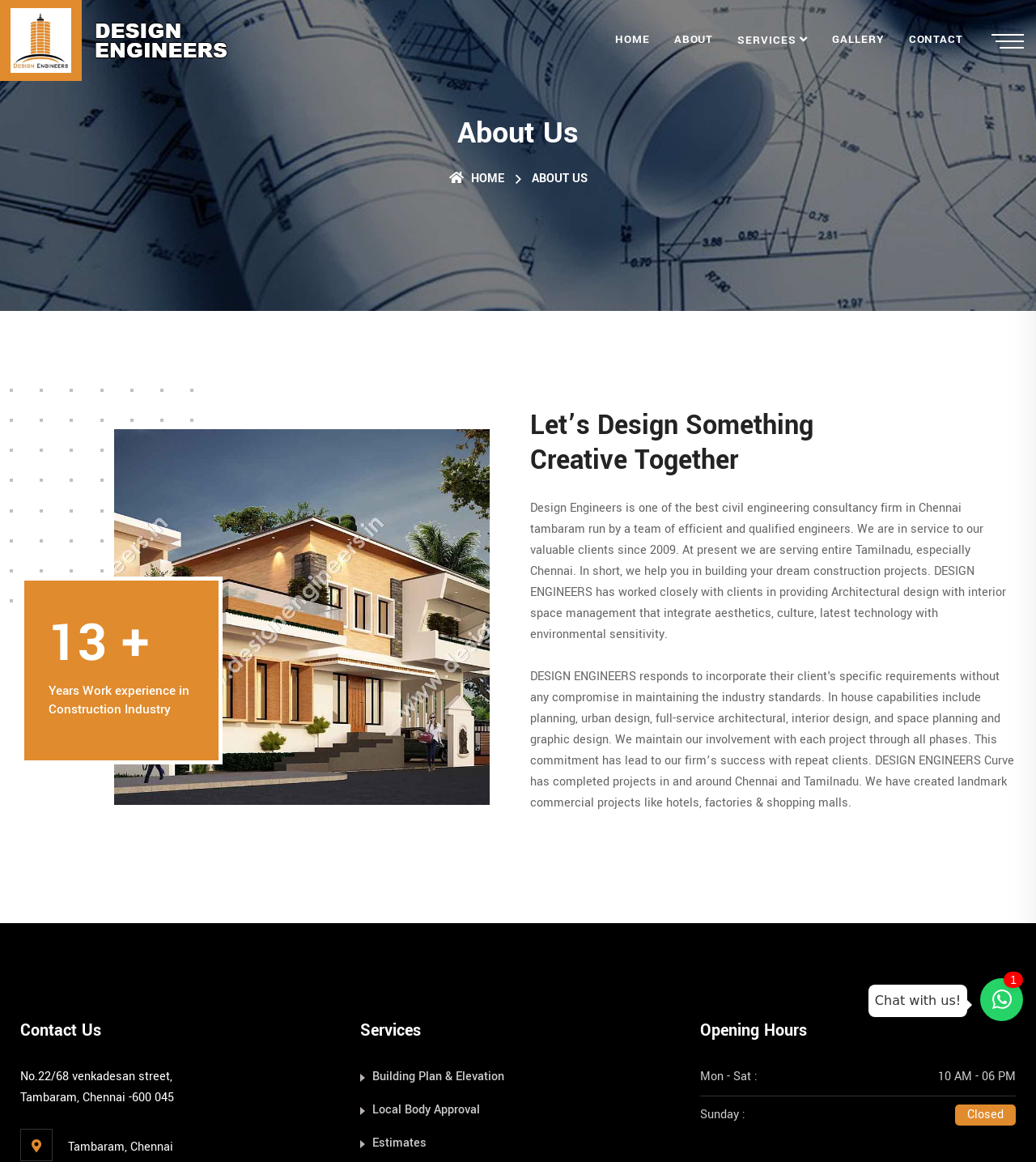Find the bounding box coordinates for the HTML element described in this sentence: "conscious choices". Provide the coordinates as four float numbers between 0 and 1, in the format [left, top, right, bottom].

None